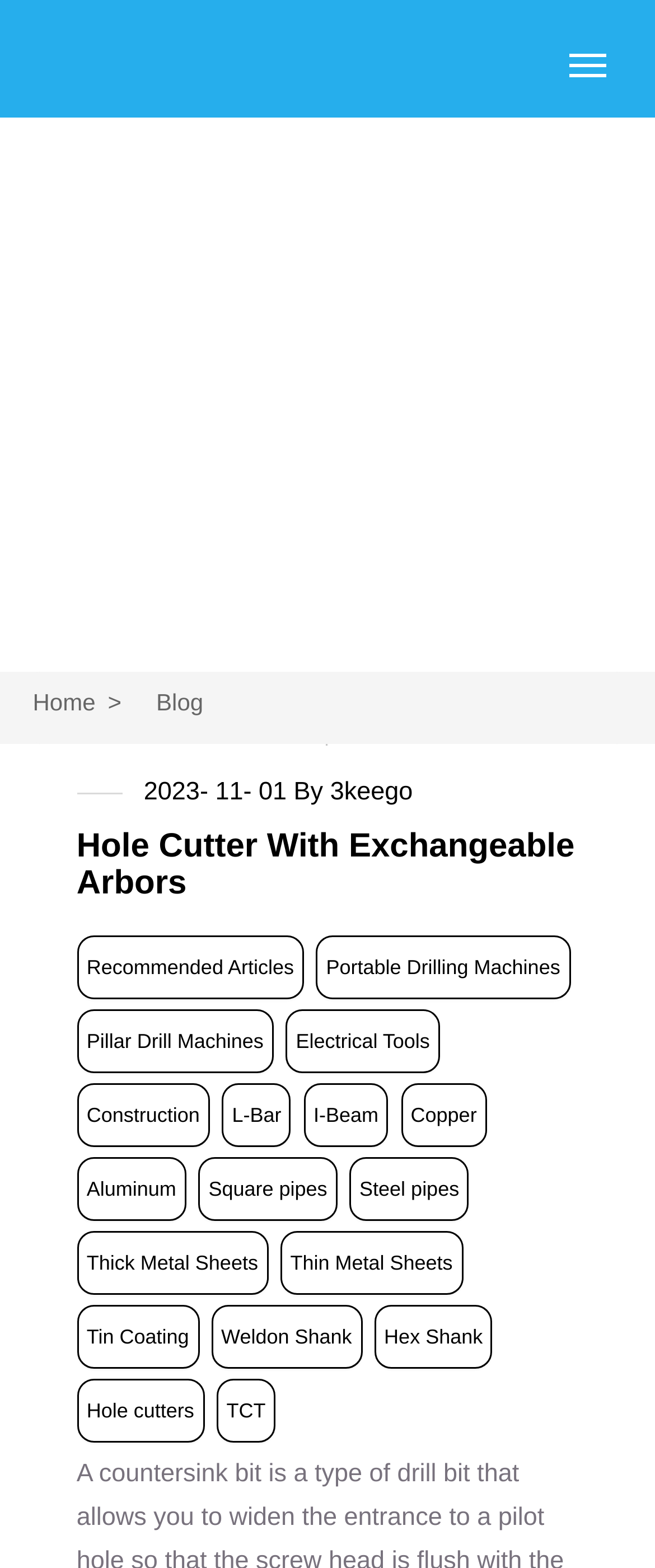Identify and provide the bounding box for the element described by: "Pillar Drill Machines".

[0.132, 0.657, 0.402, 0.672]